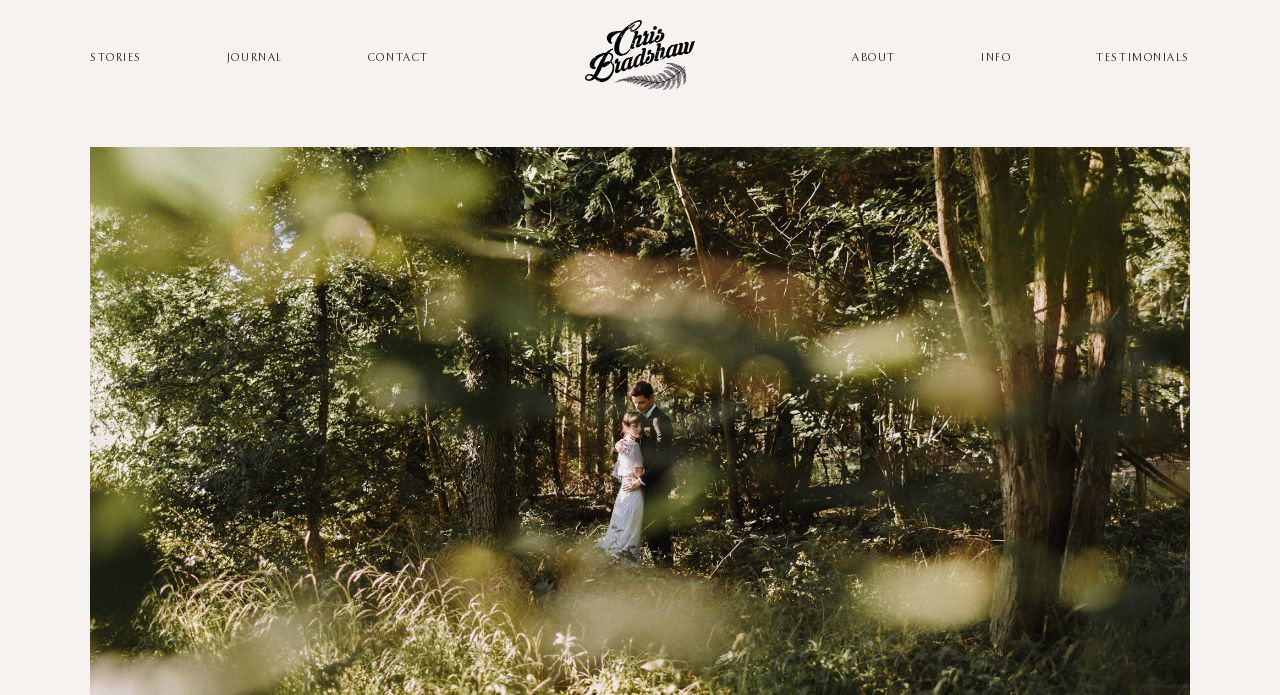What is the main title displayed on this webpage?

Verity & Ash